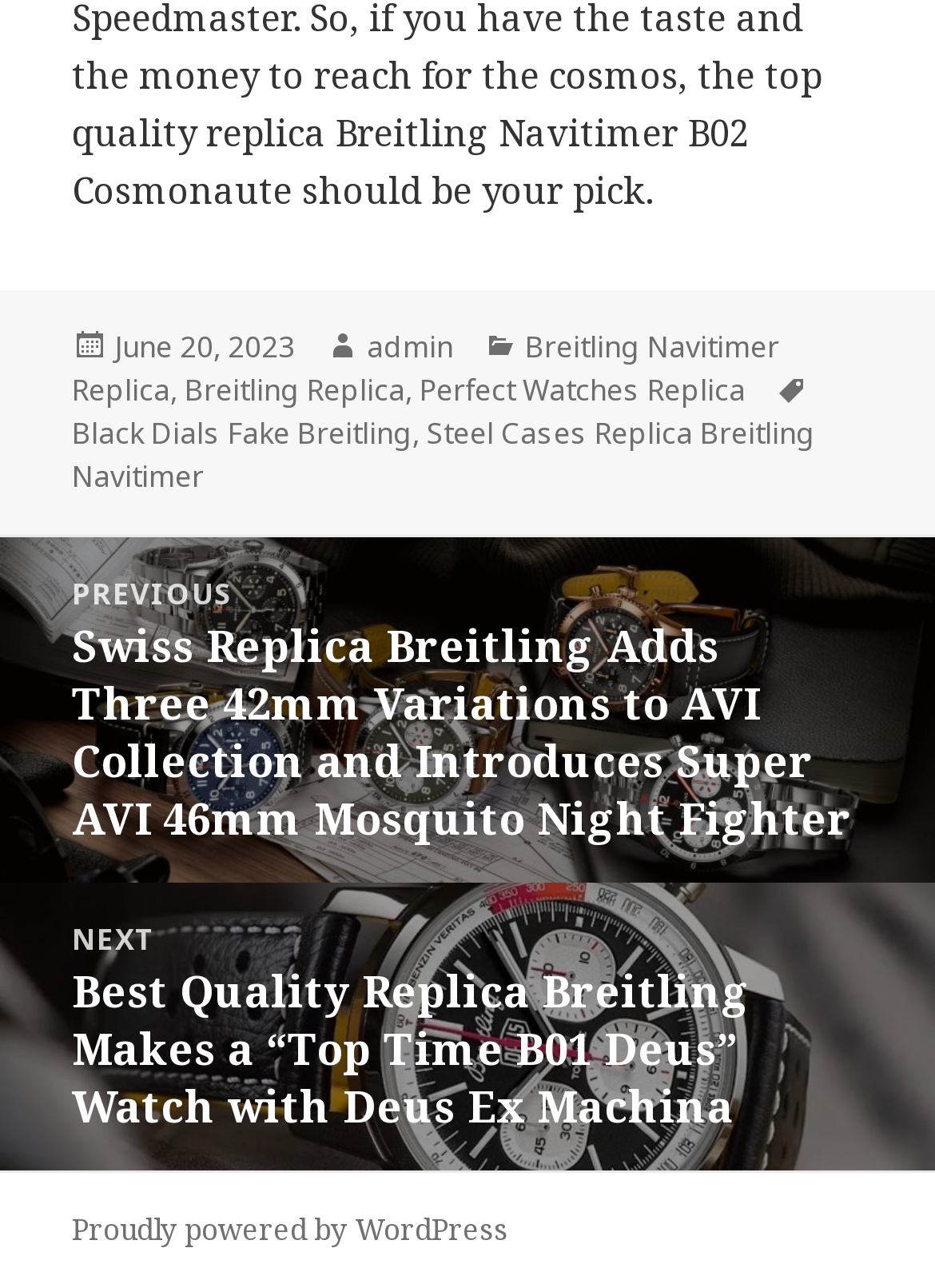Could you highlight the region that needs to be clicked to execute the instruction: "View next post"?

[0.0, 0.685, 1.0, 0.908]